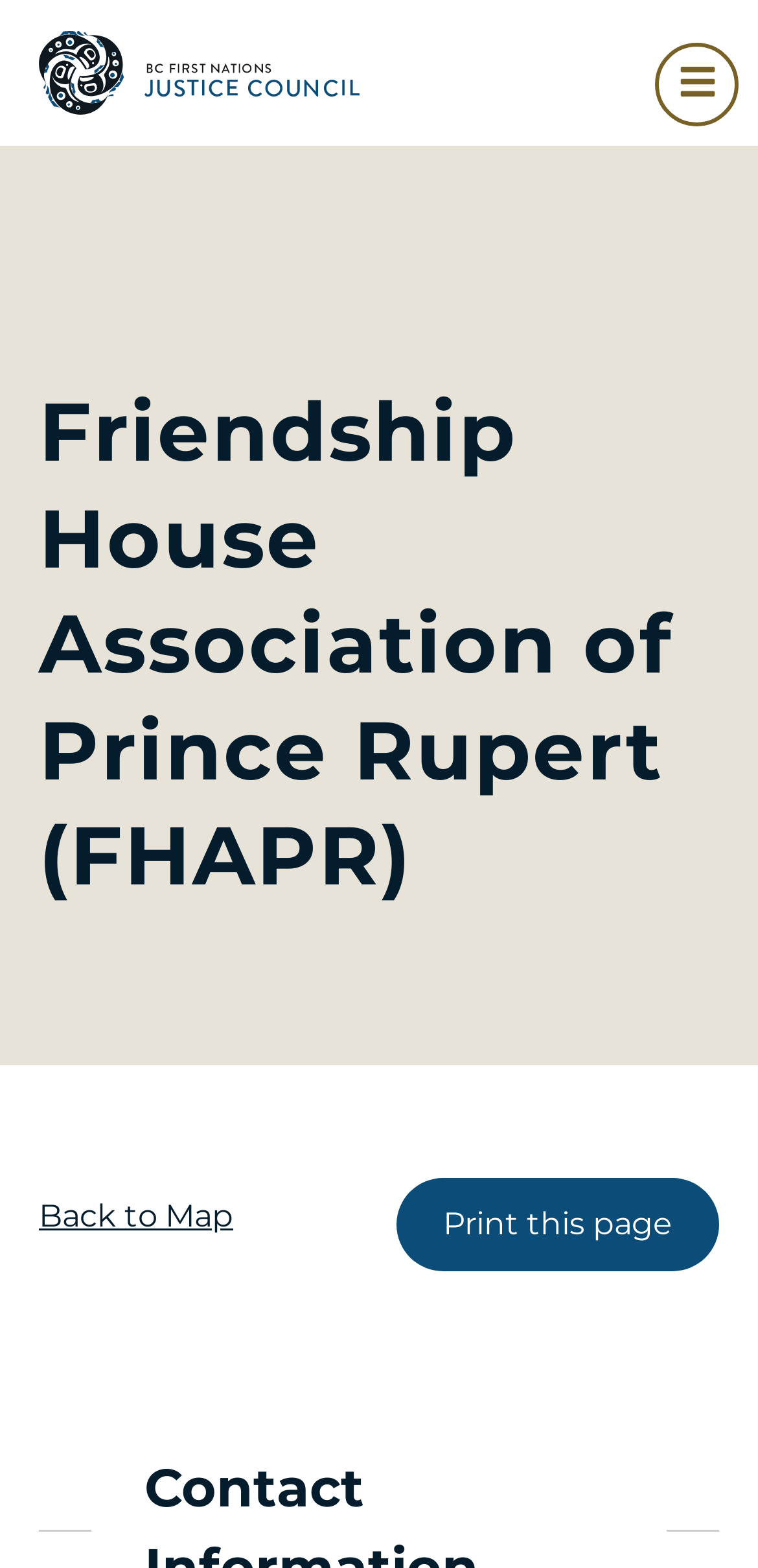Based on the element description Print this page, identify the bounding box coordinates for the UI element. The coordinates should be in the format (top-left x, top-left y, bottom-right x, bottom-right y) and within the 0 to 1 range.

[0.523, 0.751, 0.949, 0.811]